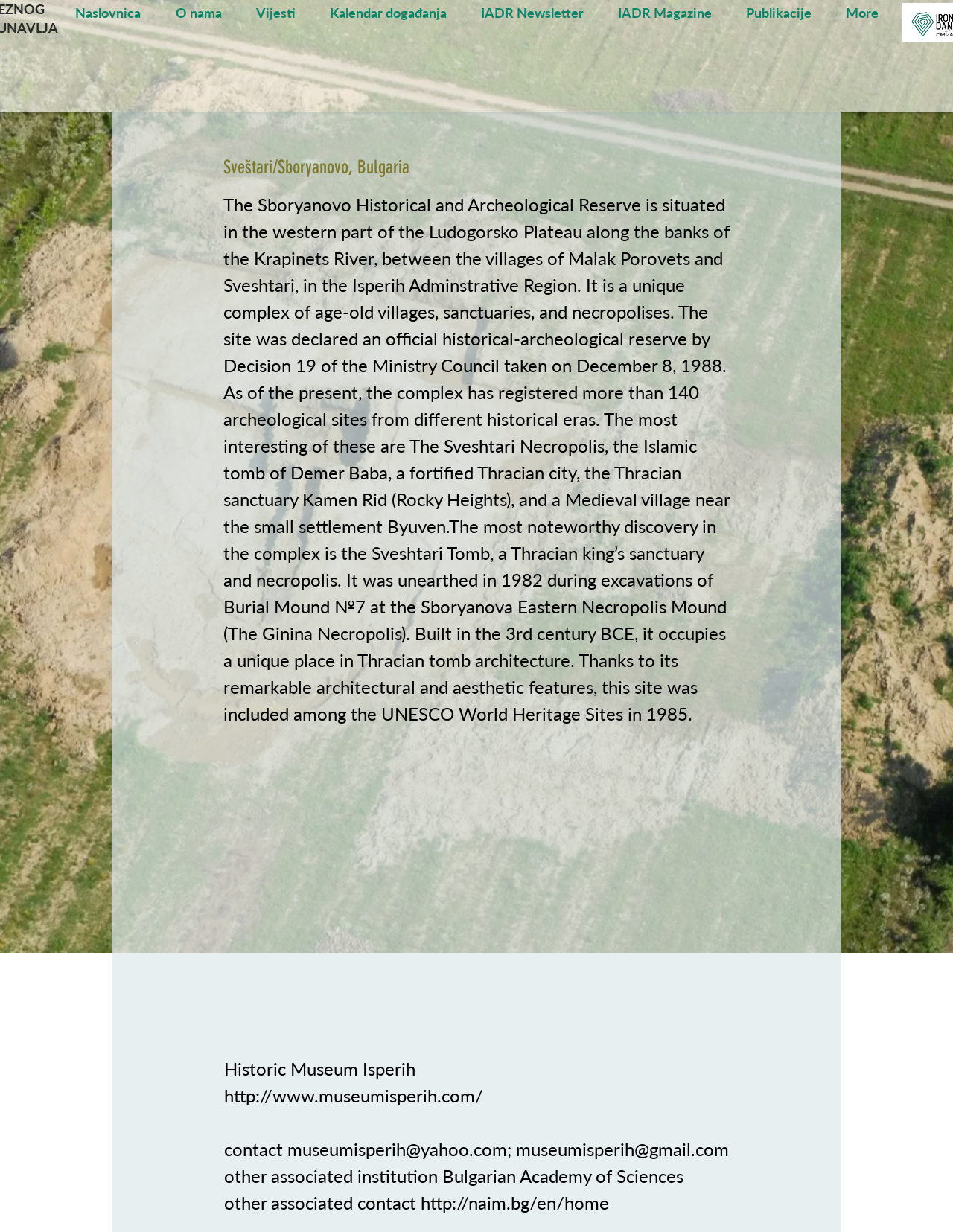Locate the bounding box coordinates of the area you need to click to fulfill this instruction: 'Visit the Historic Museum Isperih website'. The coordinates must be in the form of four float numbers ranging from 0 to 1: [left, top, right, bottom].

[0.235, 0.881, 0.507, 0.898]